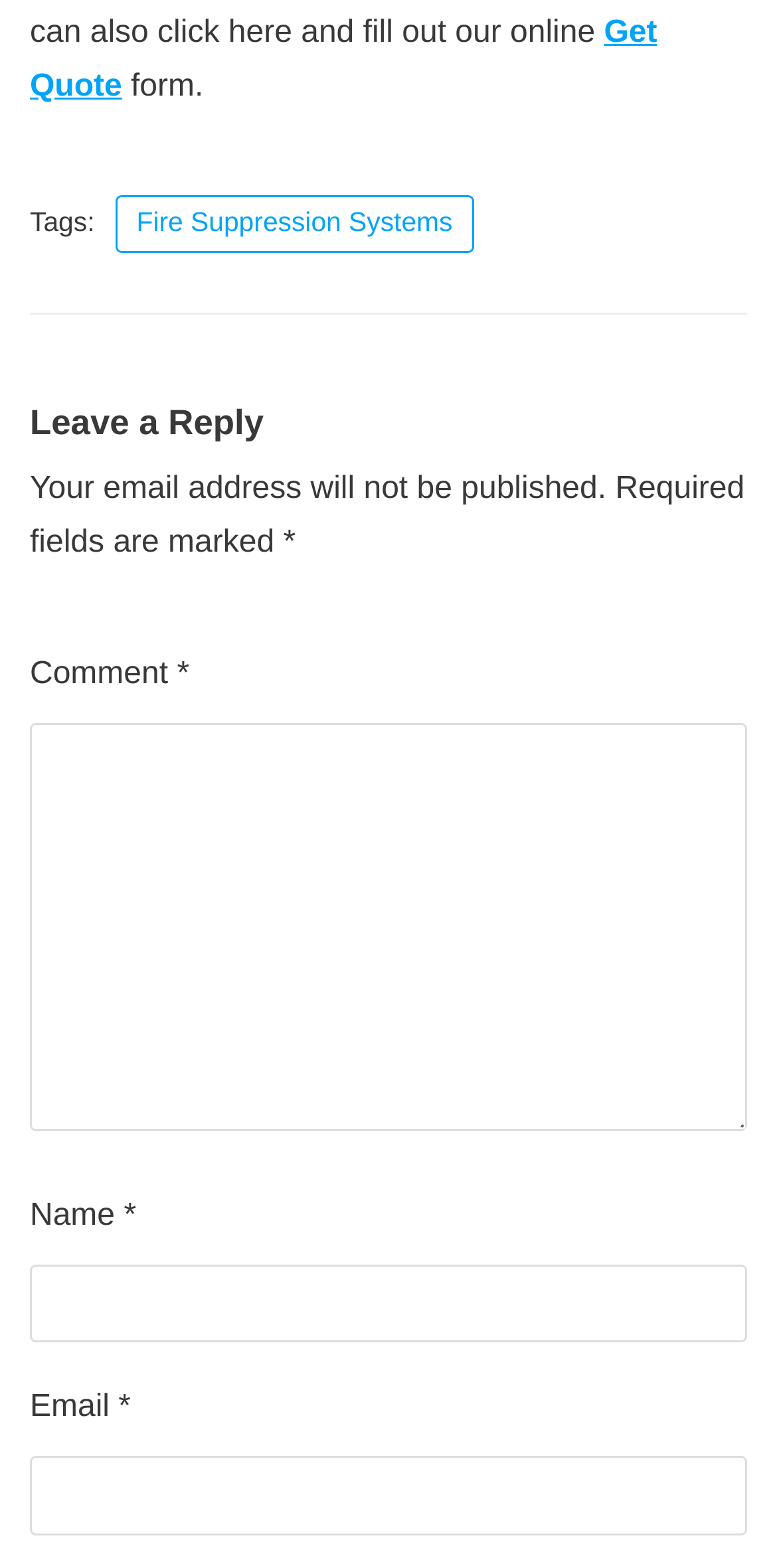How many textboxes are there in the 'Leave a Reply' section?
Please provide a single word or phrase in response based on the screenshot.

Three